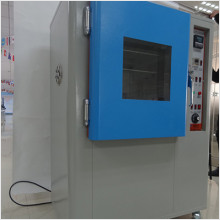Provide a brief response to the question below using a single word or phrase: 
What conditions can the chamber simulate?

High and low temperature and humidity